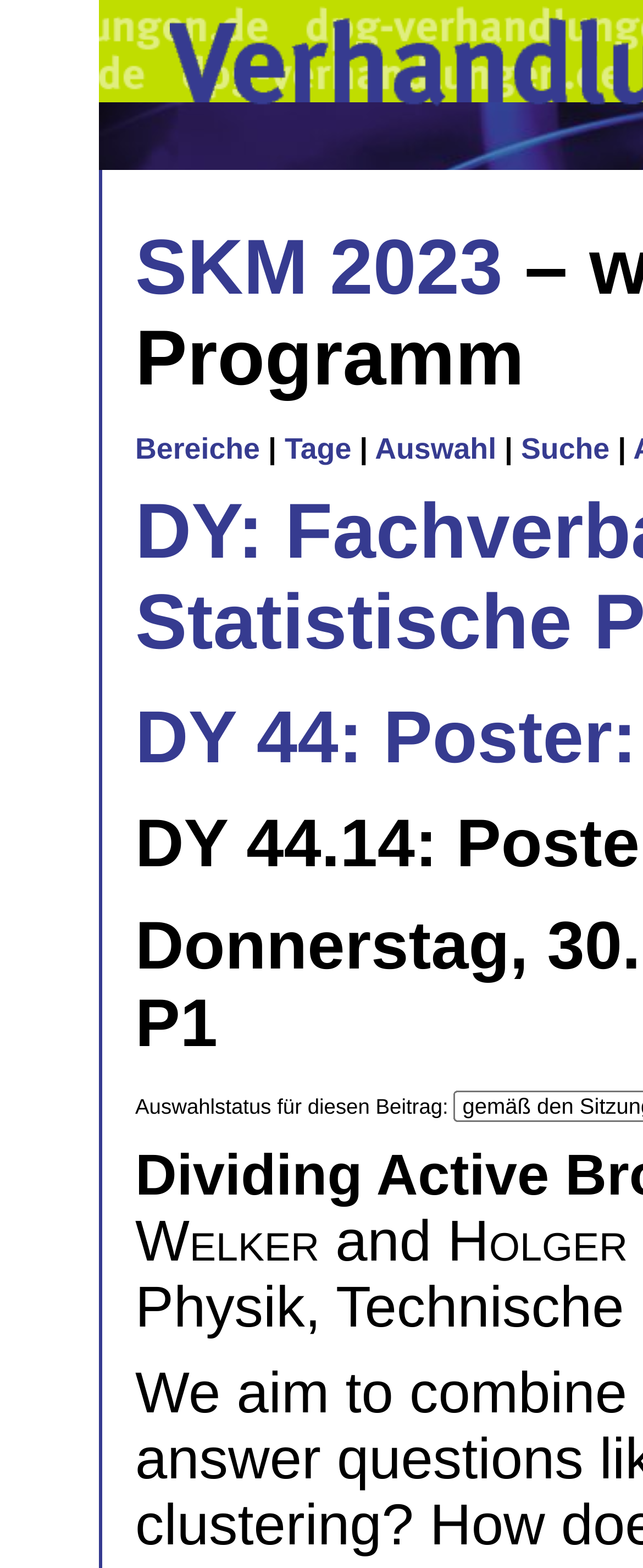What is the purpose of the 'Auswahlstatus für diesen Beitrag:' text?
Your answer should be a single word or phrase derived from the screenshot.

To display selection status